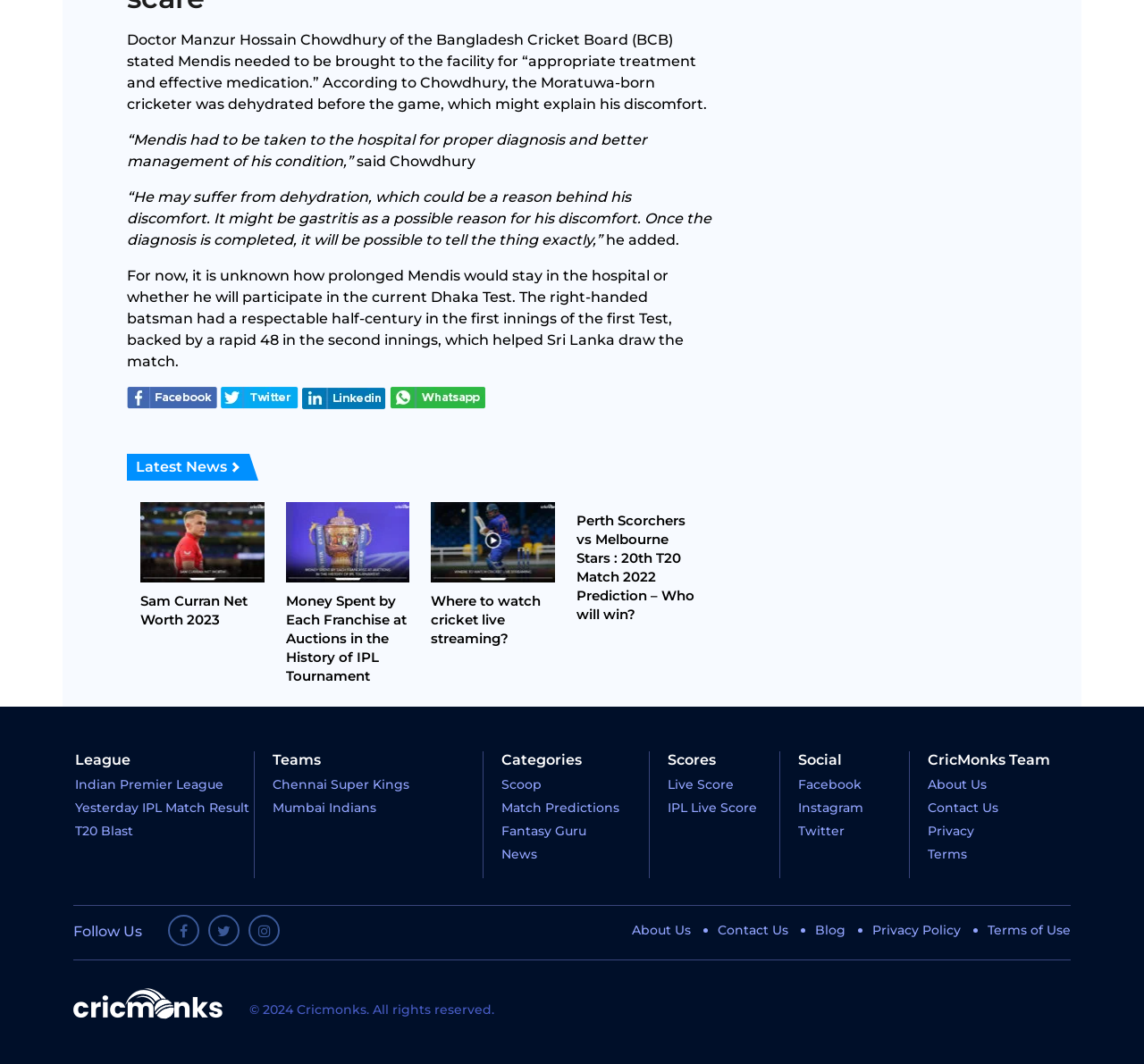Identify the bounding box coordinates of the section to be clicked to complete the task described by the following instruction: "Click on Facebook link". The coordinates should be four float numbers between 0 and 1, formatted as [left, top, right, bottom].

[0.111, 0.366, 0.19, 0.38]